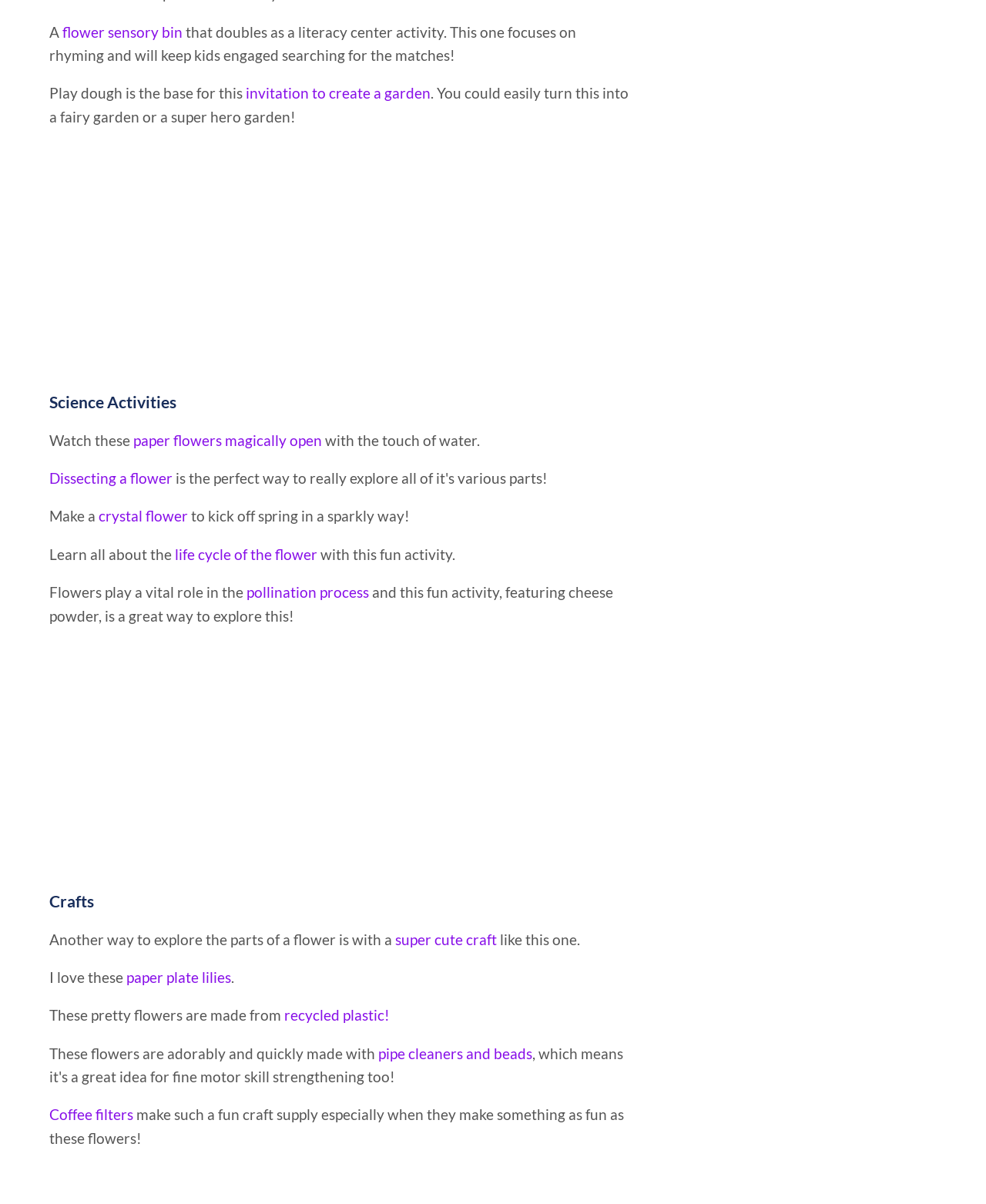Determine the bounding box coordinates of the region I should click to achieve the following instruction: "Click on the link to learn about flower sensory bin". Ensure the bounding box coordinates are four float numbers between 0 and 1, i.e., [left, top, right, bottom].

[0.06, 0.019, 0.185, 0.034]